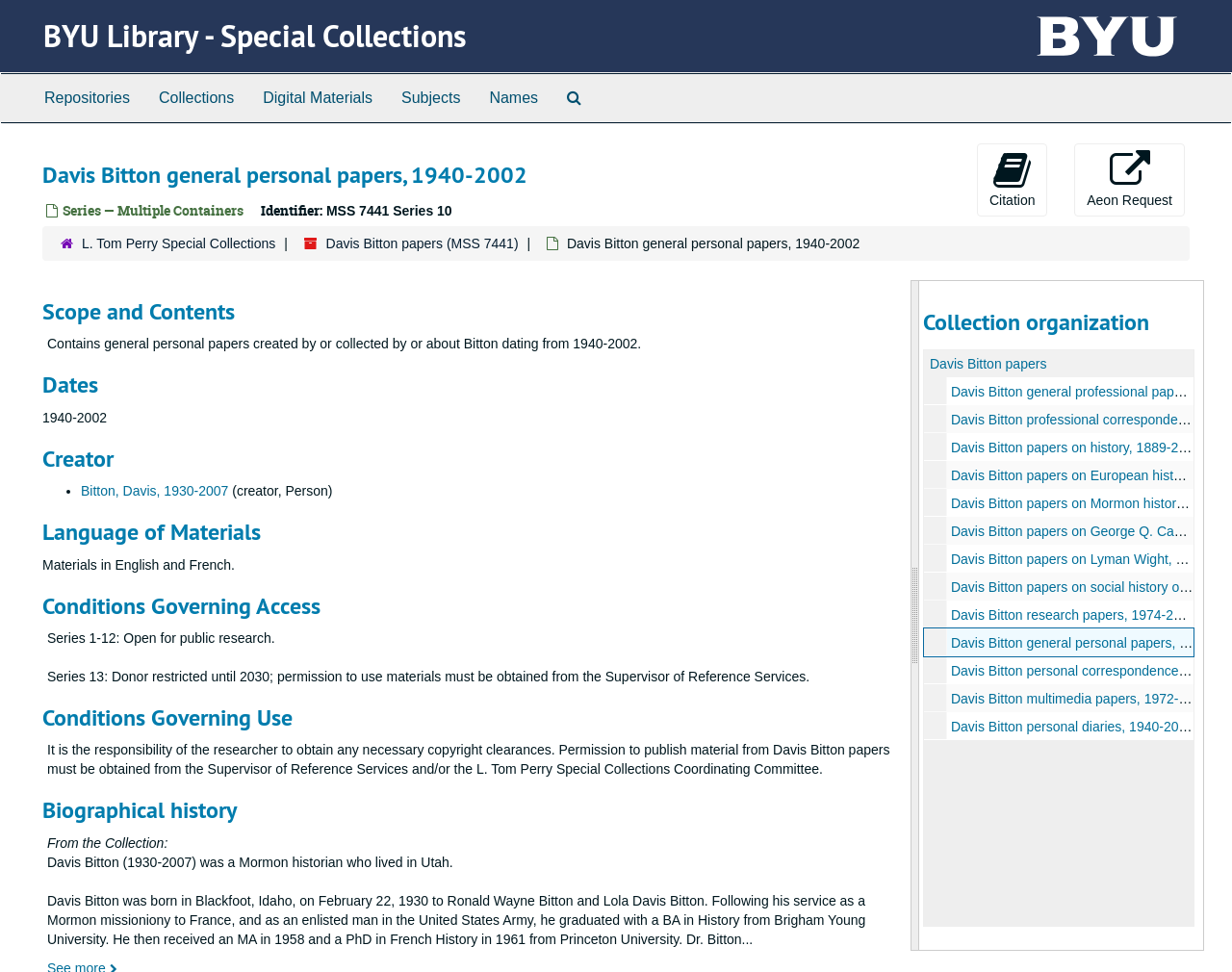Locate the bounding box of the UI element based on this description: "Search The Archives". Provide four float numbers between 0 and 1 as [left, top, right, bottom].

[0.448, 0.076, 0.484, 0.126]